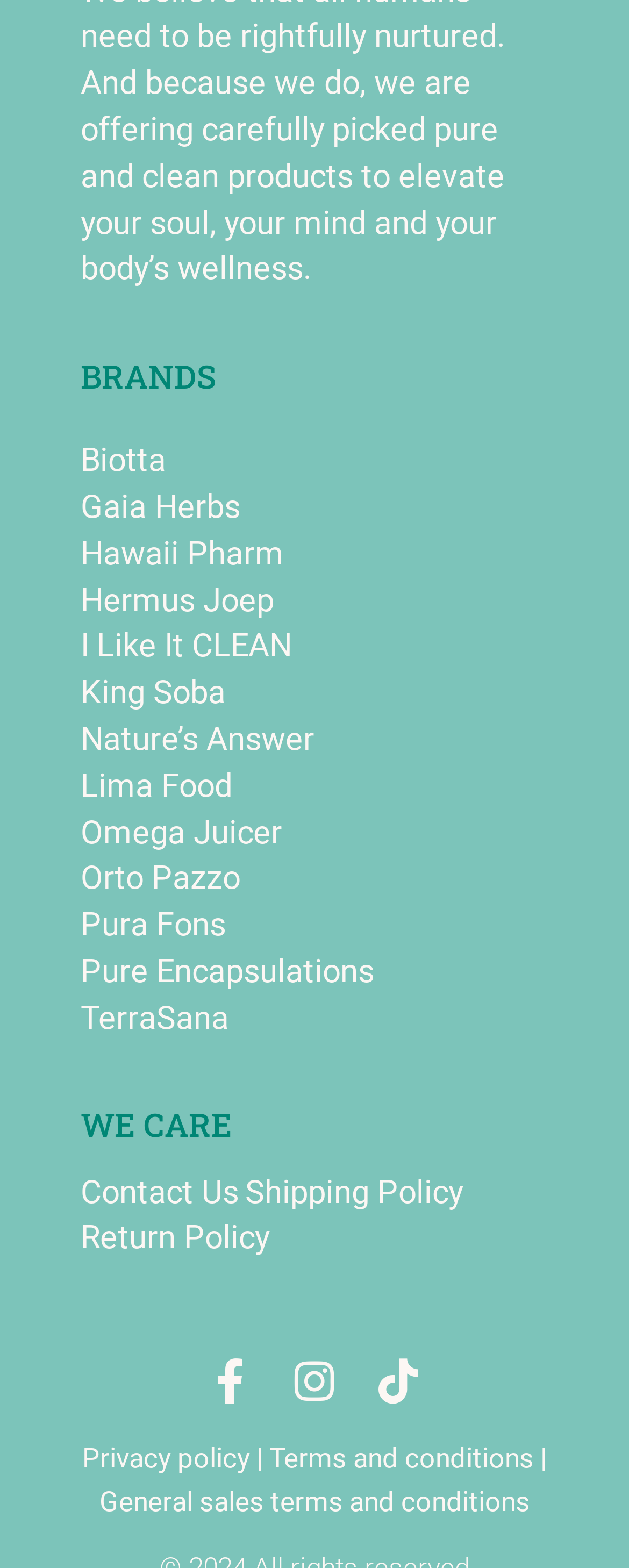Using the provided element description "Terms and conditions", determine the bounding box coordinates of the UI element.

[0.428, 0.92, 0.849, 0.941]